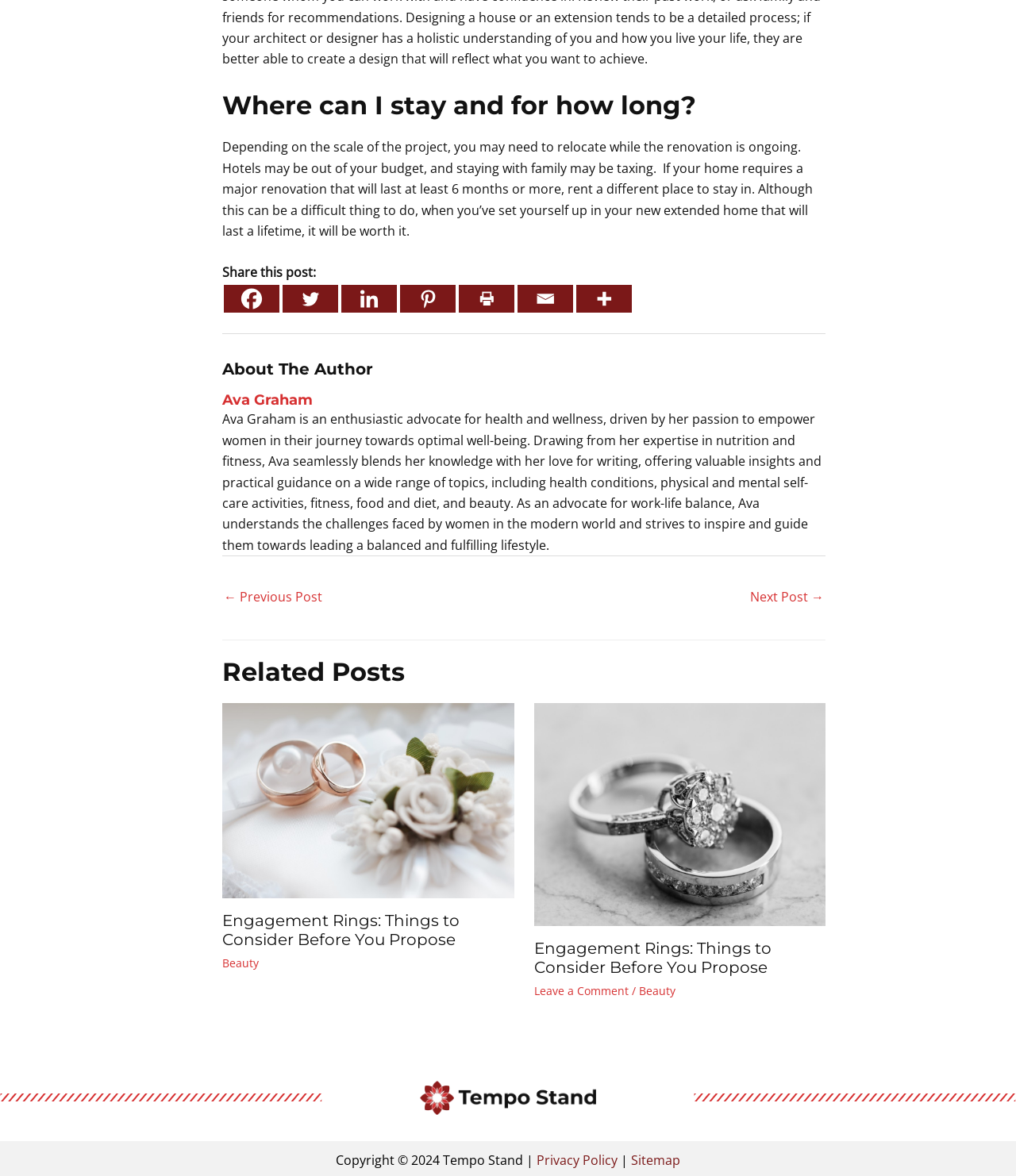Please respond to the question with a concise word or phrase:
What is the category of the related post 'Engagement Rings: Things to Consider Before You Propose'?

Beauty